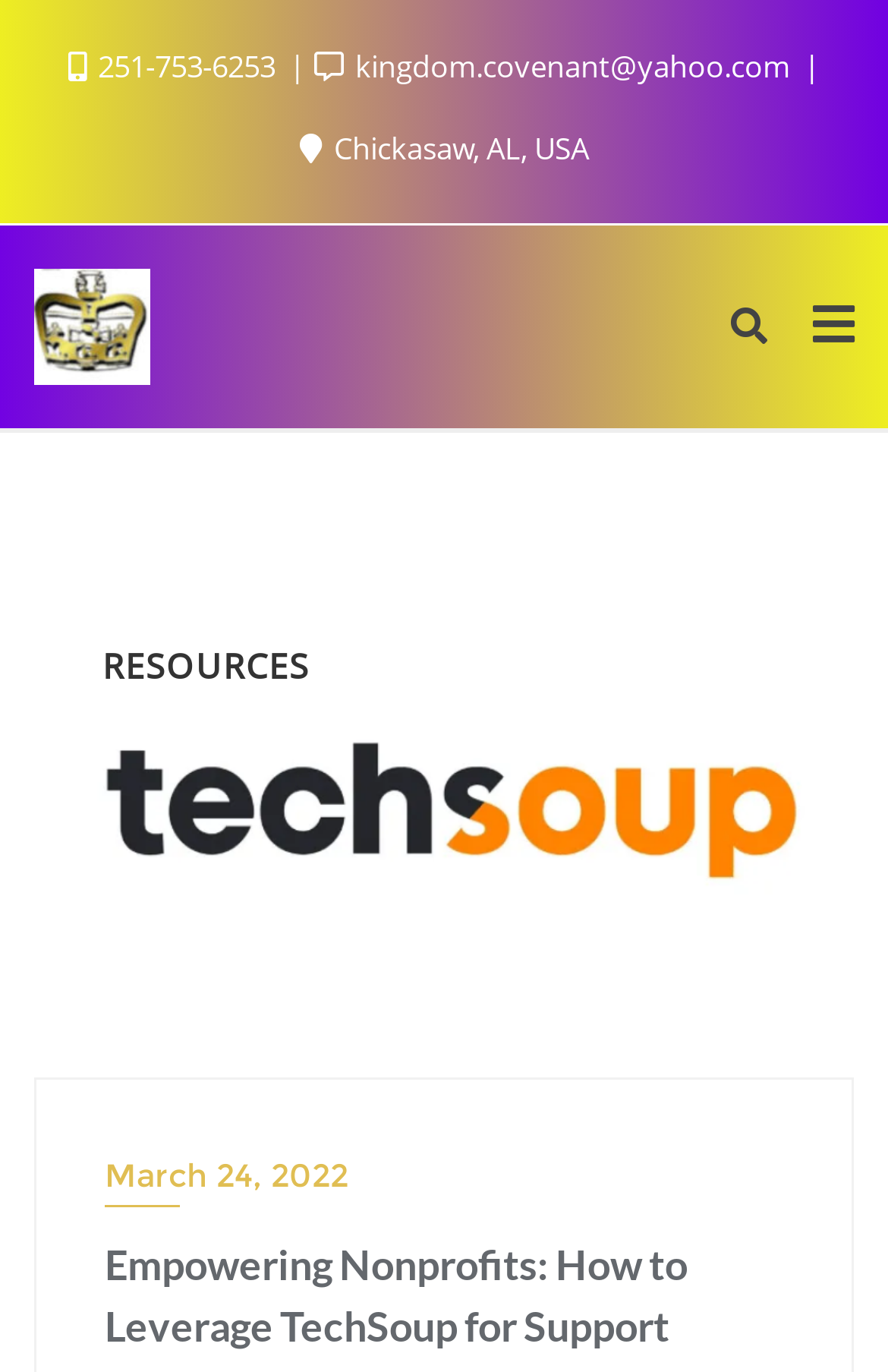What is the location of Kingdom Covenant Connections, Inc.?
Please provide a single word or phrase answer based on the image.

Chickasaw, AL, USA